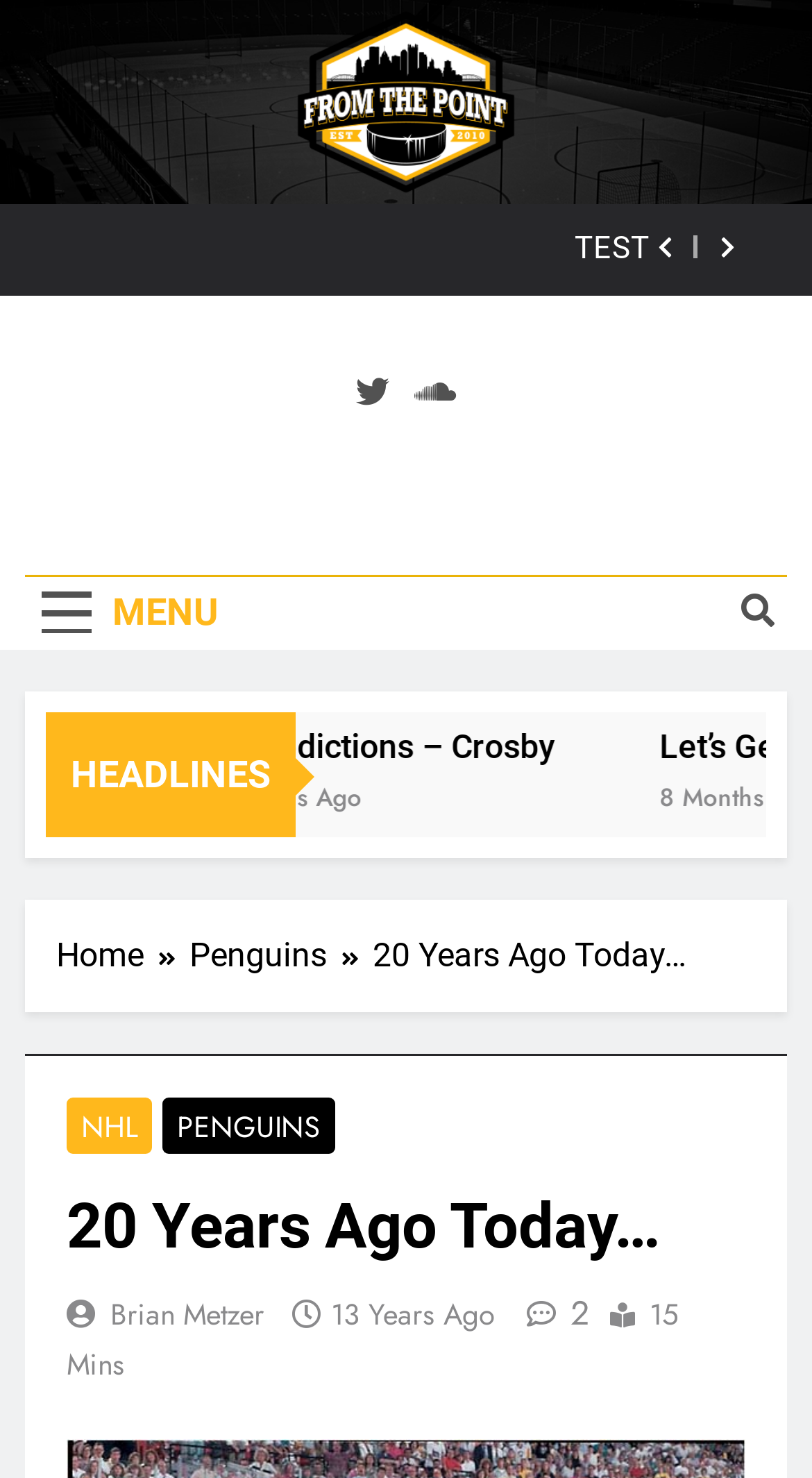Identify the coordinates of the bounding box for the element described below: "AI Predictions – Crosby". Return the coordinates as four float numbers between 0 and 1: [left, top, right, bottom].

[0.477, 0.492, 0.911, 0.519]